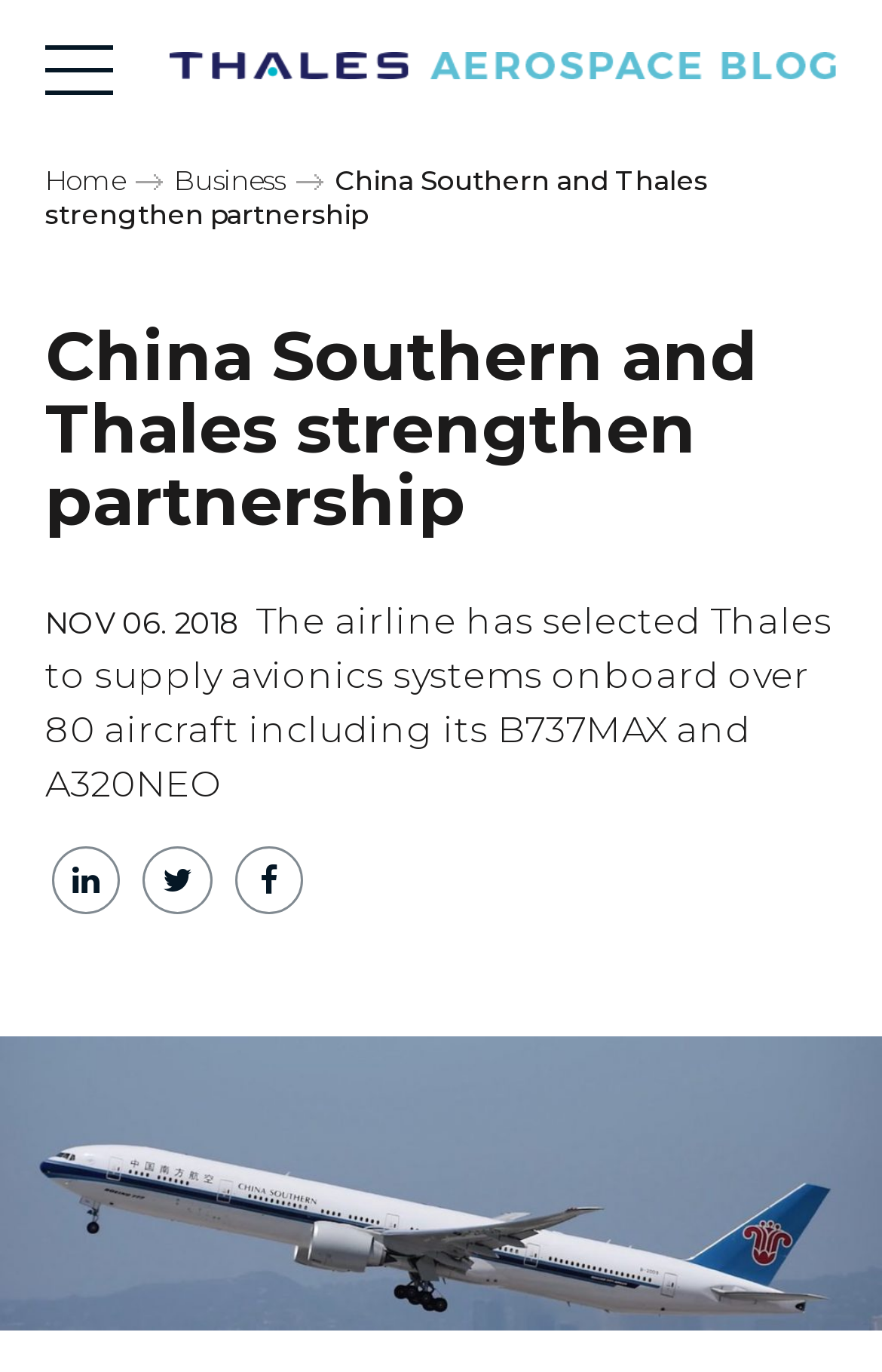Describe all the key features and sections of the webpage thoroughly.

The webpage appears to be a blog article from Thales Aerospace Blog, with a focus on the partnership between China Southern and Thales. At the top of the page, there is a header section that spans the entire width, containing a link and an image. Below the header, there is a navigation menu with three links: "Home", "Business", and two other links with accompanying icons.

The main content of the page is a news article, with a heading that reads "China Southern and Thales strengthen partnership". The heading is followed by a date, "NOV 06. 2018", and a brief summary of the article. The article text describes how China Southern has selected Thales to supply avionics systems for over 80 aircraft.

On the right side of the article, there are three social media links, represented by icons. At the very bottom of the page, there is a large image that spans the entire width, likely a footer image or a banner.

Overall, the webpage has a simple and clean layout, with a clear focus on the news article and easy navigation to other sections of the blog.